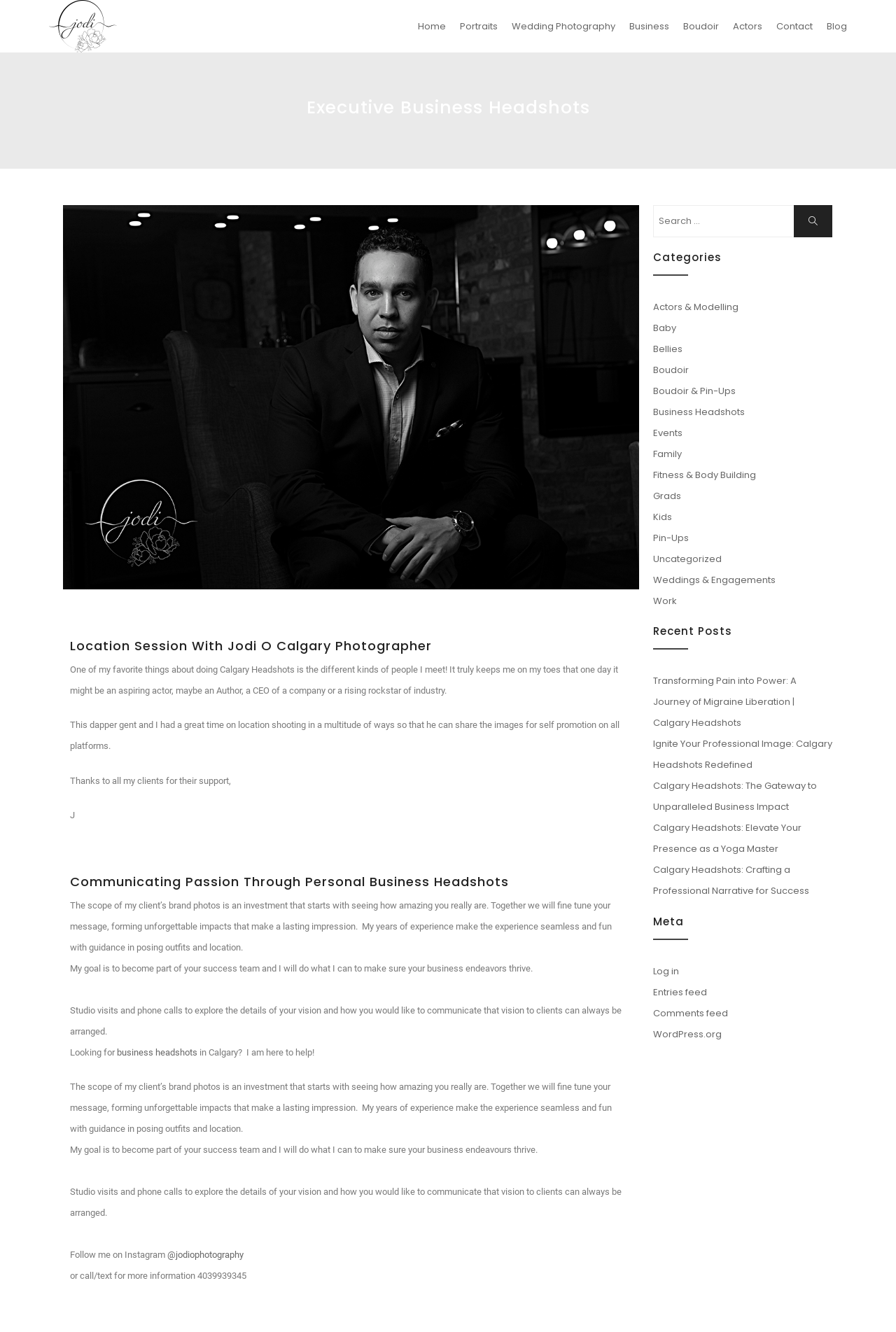Identify the bounding box coordinates for the UI element mentioned here: "Jodi O Photography". Provide the coordinates as four float values between 0 and 1, i.e., [left, top, right, bottom].

[0.055, 0.067, 0.211, 0.078]